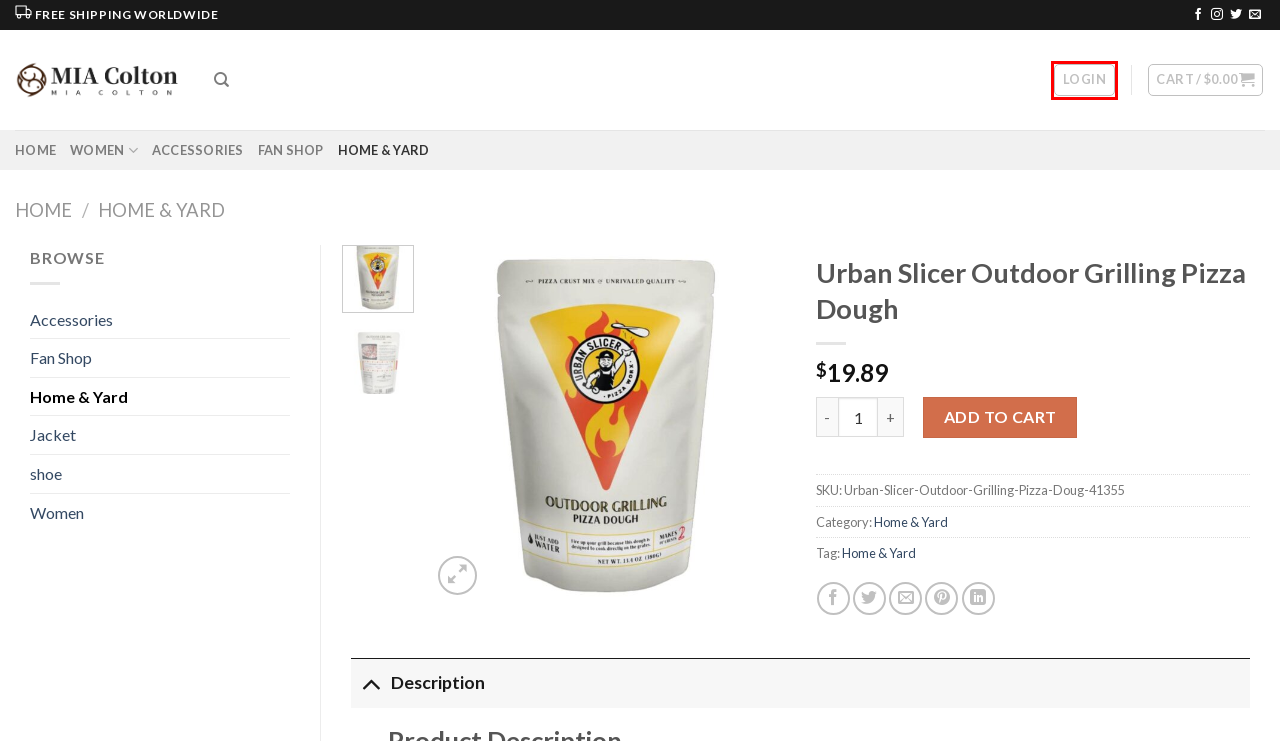You have a screenshot of a webpage with an element surrounded by a red bounding box. Choose the webpage description that best describes the new page after clicking the element inside the red bounding box. Here are the candidates:
A. Women Archives - MYFASHIONPLAY
B. Fan Shop Archives - MYFASHIONPLAY
C. Cart - MYFASHIONPLAY
D. My account - MYFASHIONPLAY
E. Jacket Archives - MYFASHIONPLAY
F. Accessories Archives - MYFASHIONPLAY
G. MIA Colton|Beautiful clothing for women, fashionable shoes - MYFASHIONPLAY
H. Home & Yard Archives - MYFASHIONPLAY

D